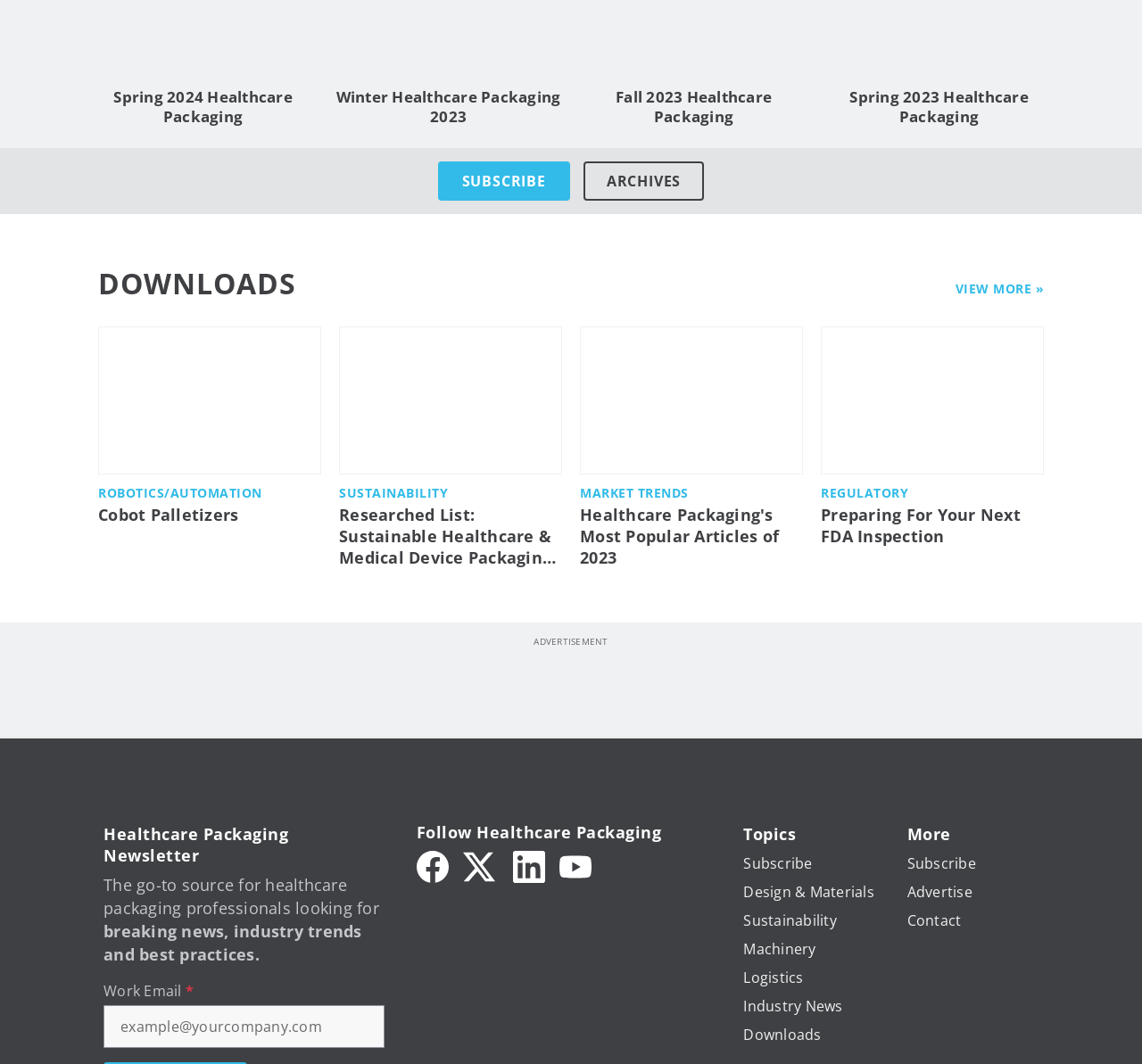Please identify the bounding box coordinates of the element's region that I should click in order to complete the following instruction: "Click on the 'SUBSCRIBE' link". The bounding box coordinates consist of four float numbers between 0 and 1, i.e., [left, top, right, bottom].

[0.383, 0.151, 0.499, 0.188]